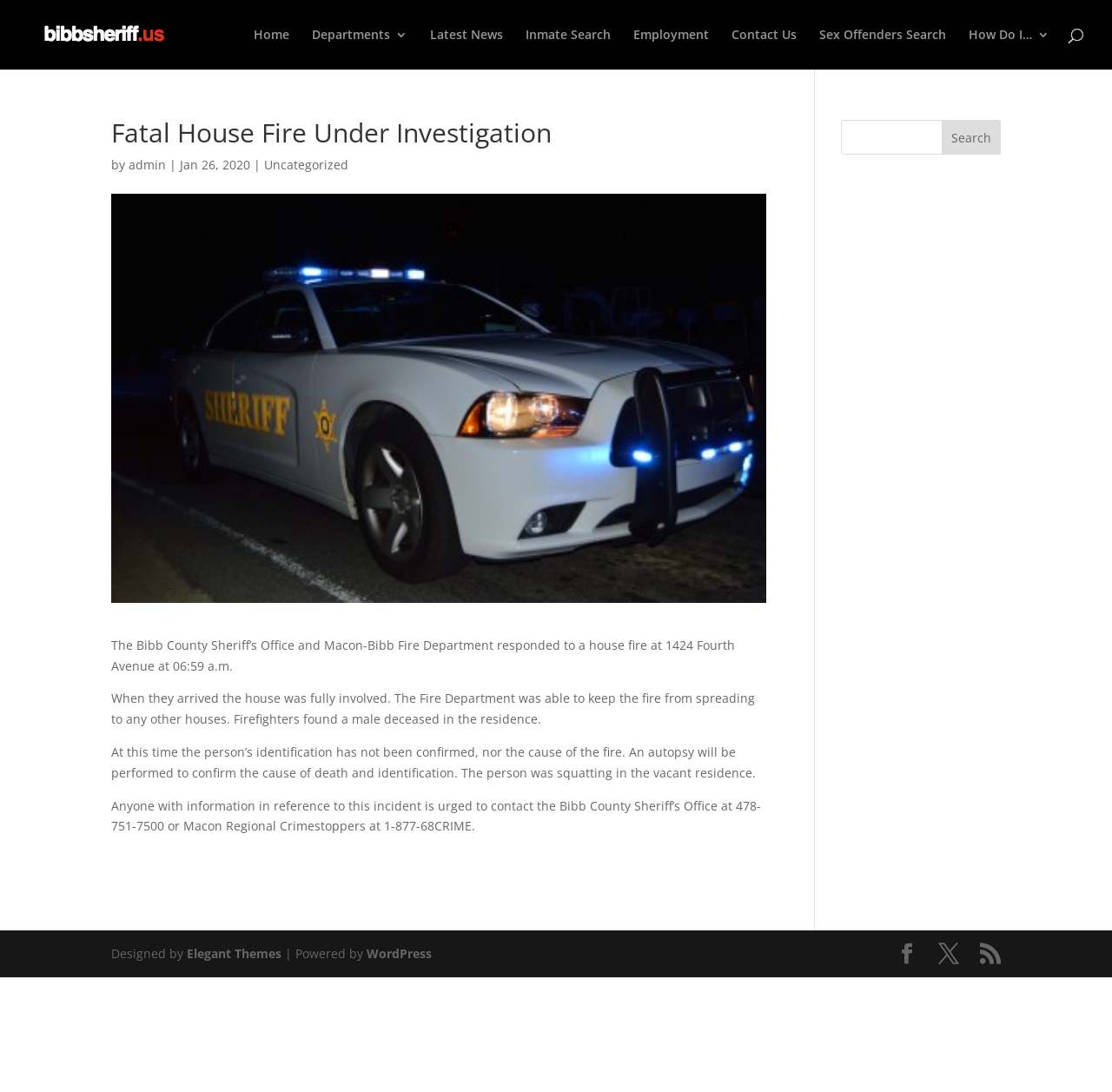Provide the bounding box coordinates for the UI element that is described by this text: "Departments". The coordinates should be in the form of four float numbers between 0 and 1: [left, top, right, bottom].

[0.28, 0.026, 0.366, 0.064]